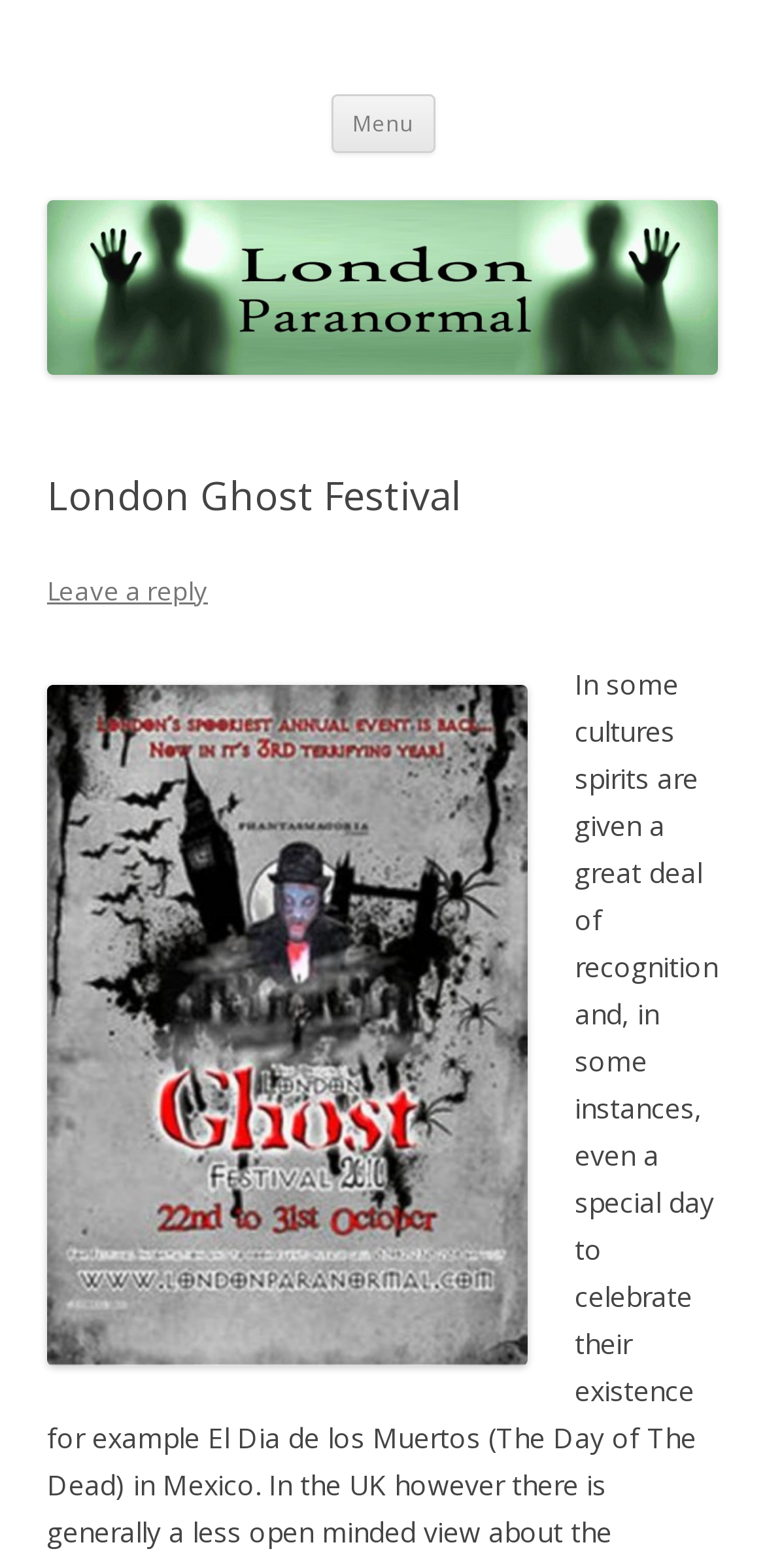From the element description: "Menu", extract the bounding box coordinates of the UI element. The coordinates should be expressed as four float numbers between 0 and 1, in the order [left, top, right, bottom].

[0.432, 0.06, 0.568, 0.097]